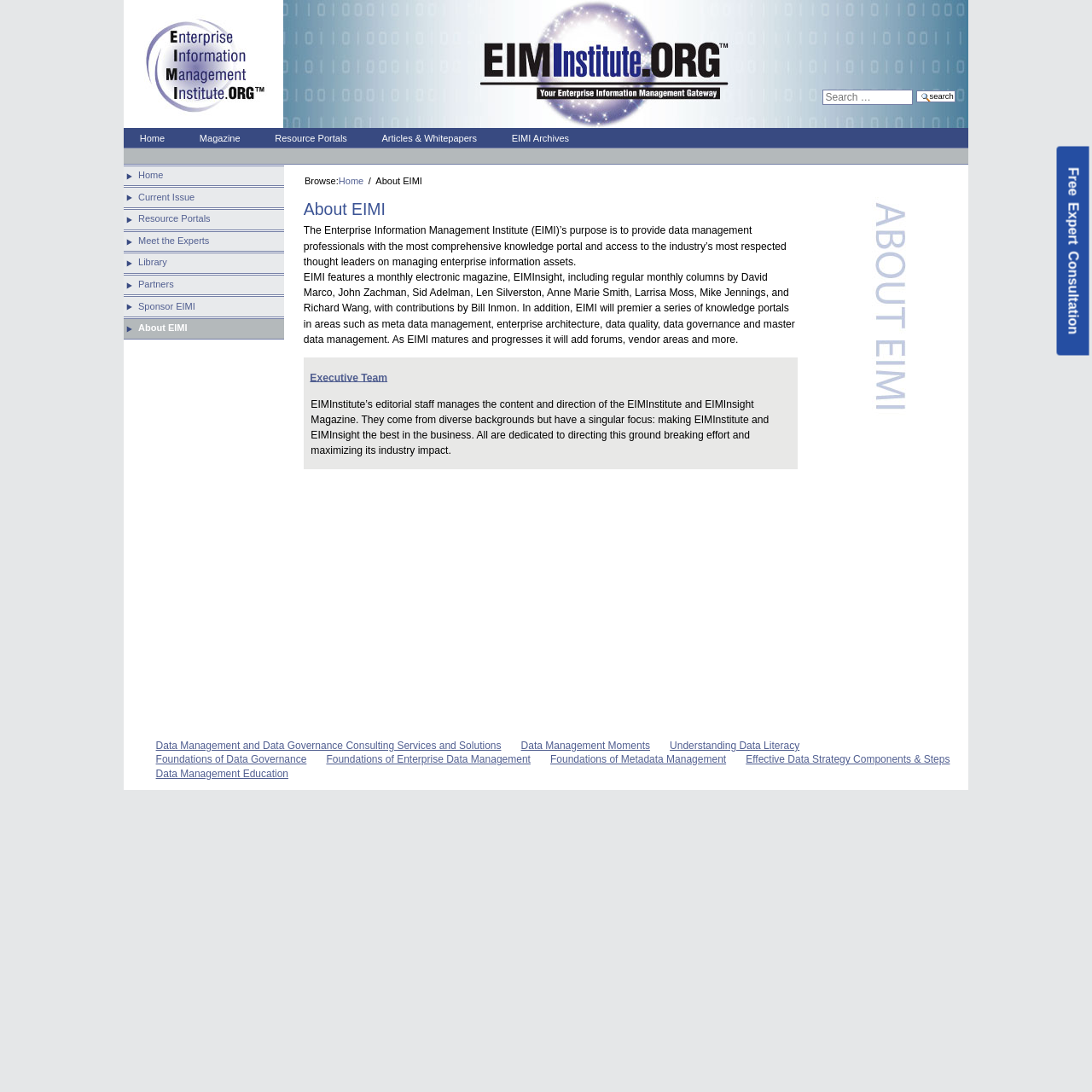Locate the bounding box coordinates of the clickable area to execute the instruction: "Search for something". Provide the coordinates as four float numbers between 0 and 1, represented as [left, top, right, bottom].

[0.727, 0.082, 0.875, 0.096]